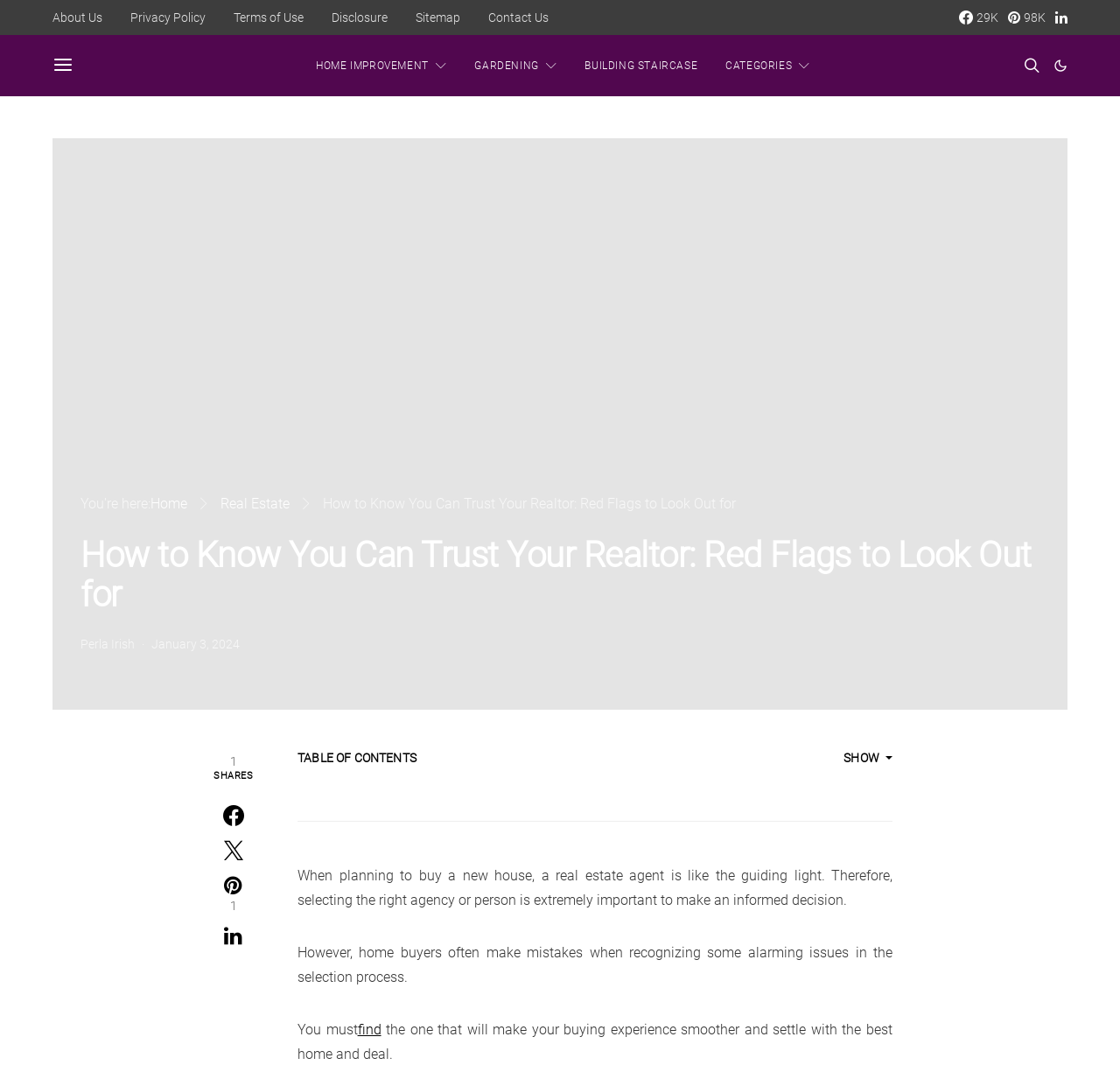Please identify the bounding box coordinates of the element that needs to be clicked to execute the following command: "click home improvement category". Provide the bounding box using four float numbers between 0 and 1, formatted as [left, top, right, bottom].

[0.282, 0.032, 0.399, 0.089]